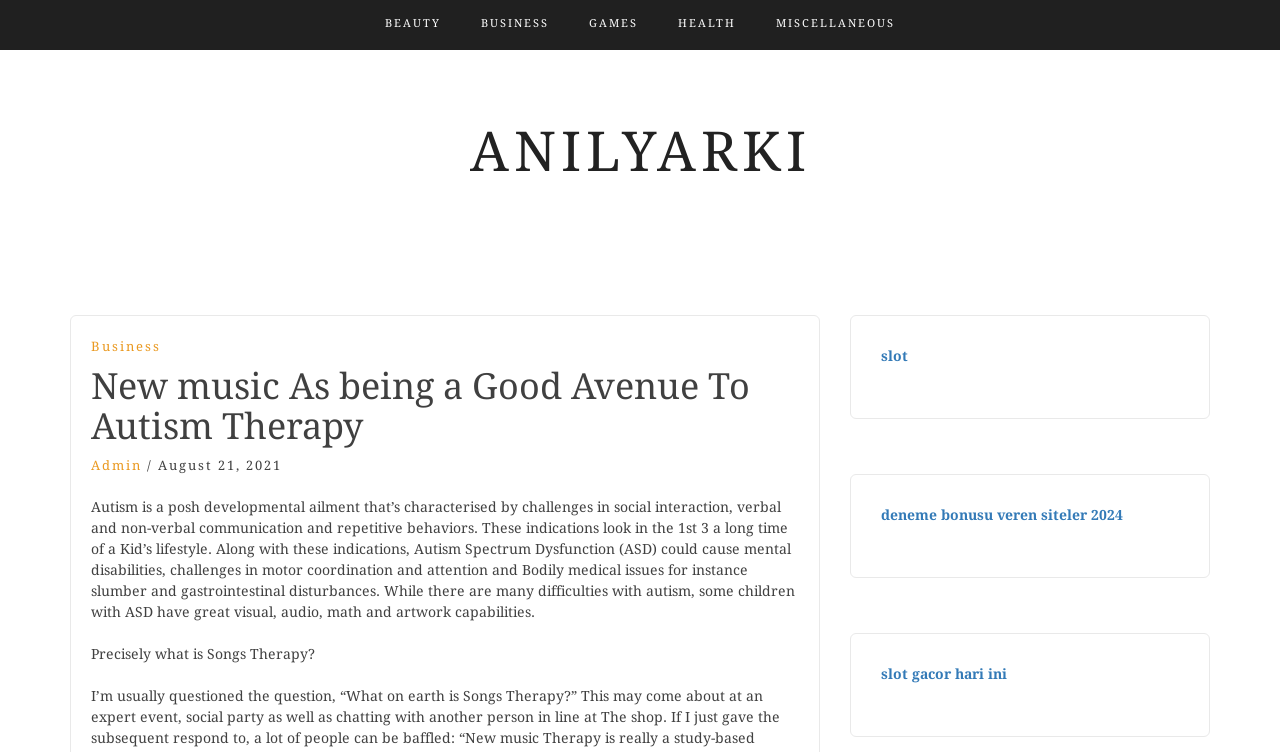Locate the bounding box coordinates of the element that should be clicked to fulfill the instruction: "Check 'INDUSTRIES' served".

None